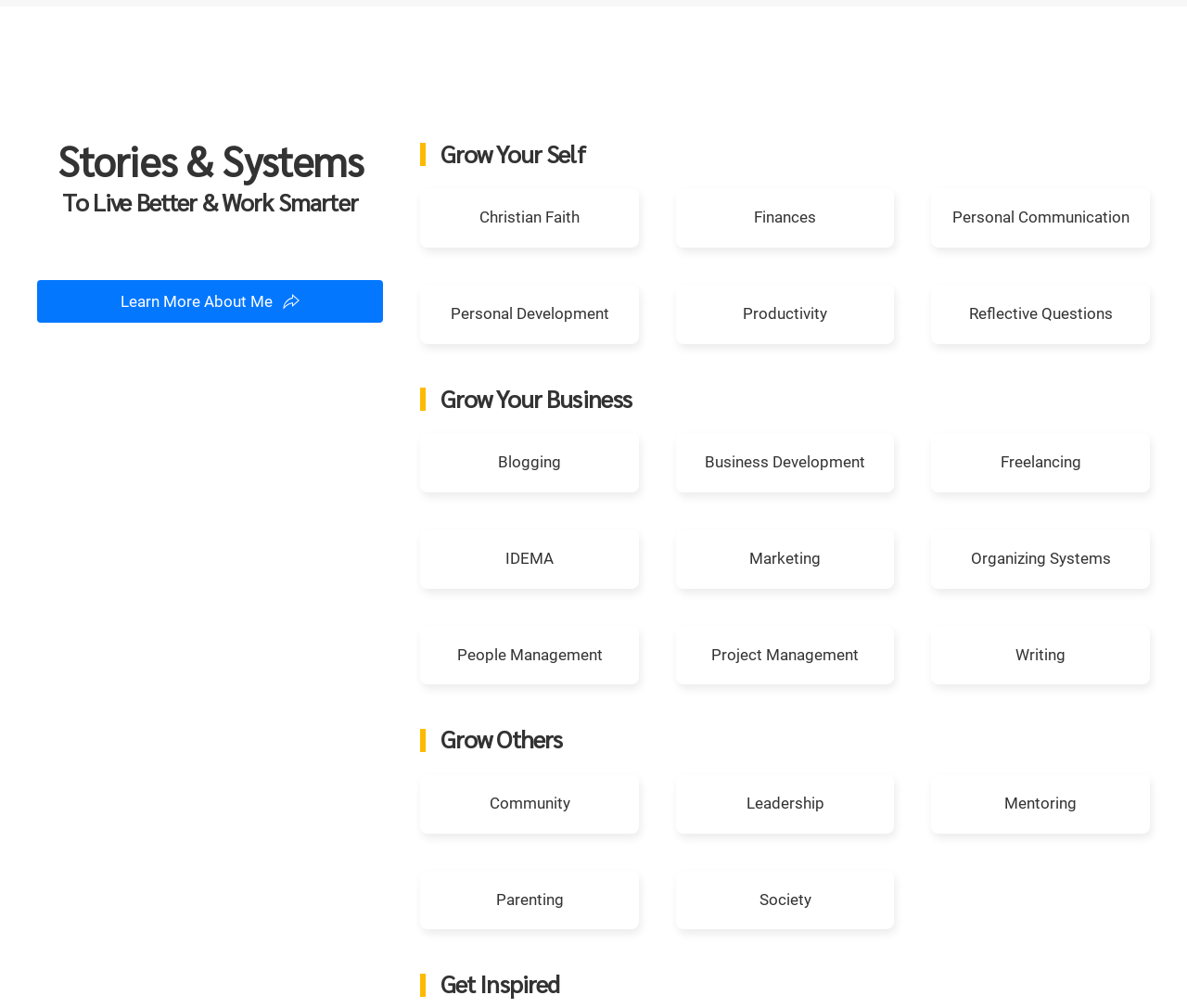What is the focus of the 'IDEMA' link?
Look at the image and respond with a single word or a short phrase.

Business development